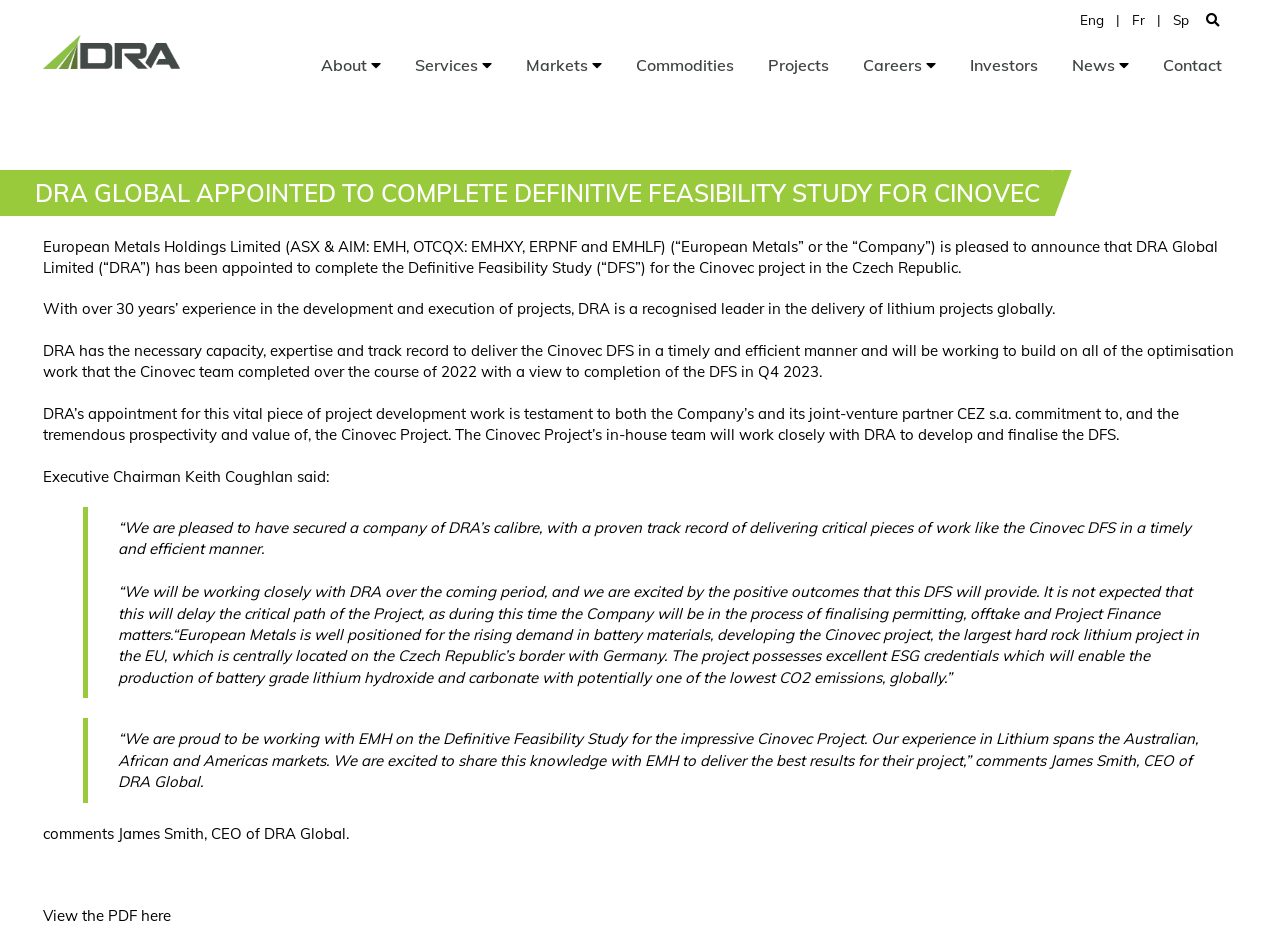What is the company appointed to complete the Definitive Feasibility Study? Please answer the question using a single word or phrase based on the image.

DRA Global